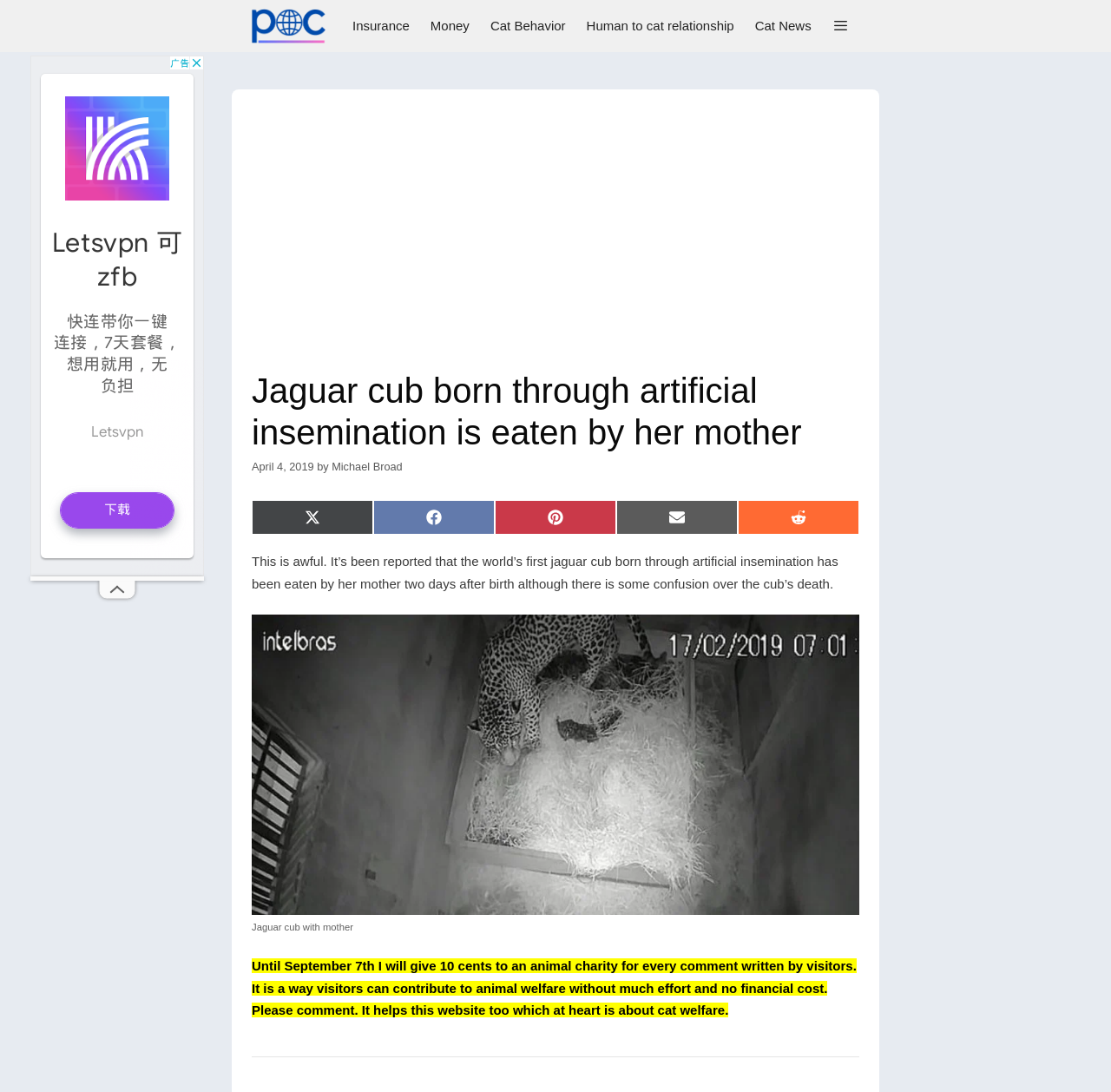Locate the bounding box coordinates of the UI element described by: "Cat Behavior". Provide the coordinates as four float numbers between 0 and 1, formatted as [left, top, right, bottom].

[0.432, 0.0, 0.518, 0.048]